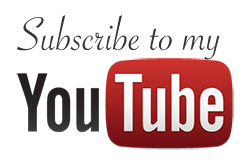Respond to the following question with a brief word or phrase:
What is the recognizable element in the design?

Red YouTube logo